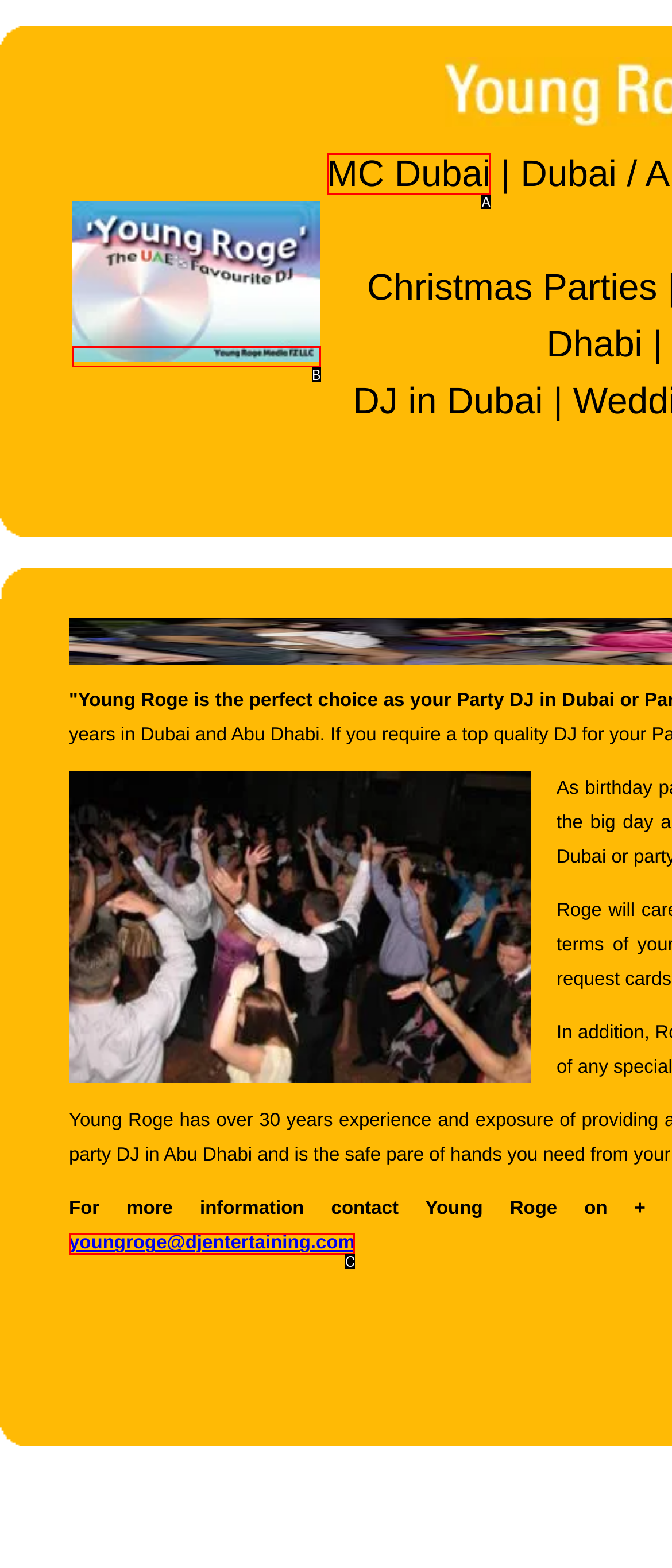Based on the description: MC Dubai, identify the matching lettered UI element.
Answer by indicating the letter from the choices.

A